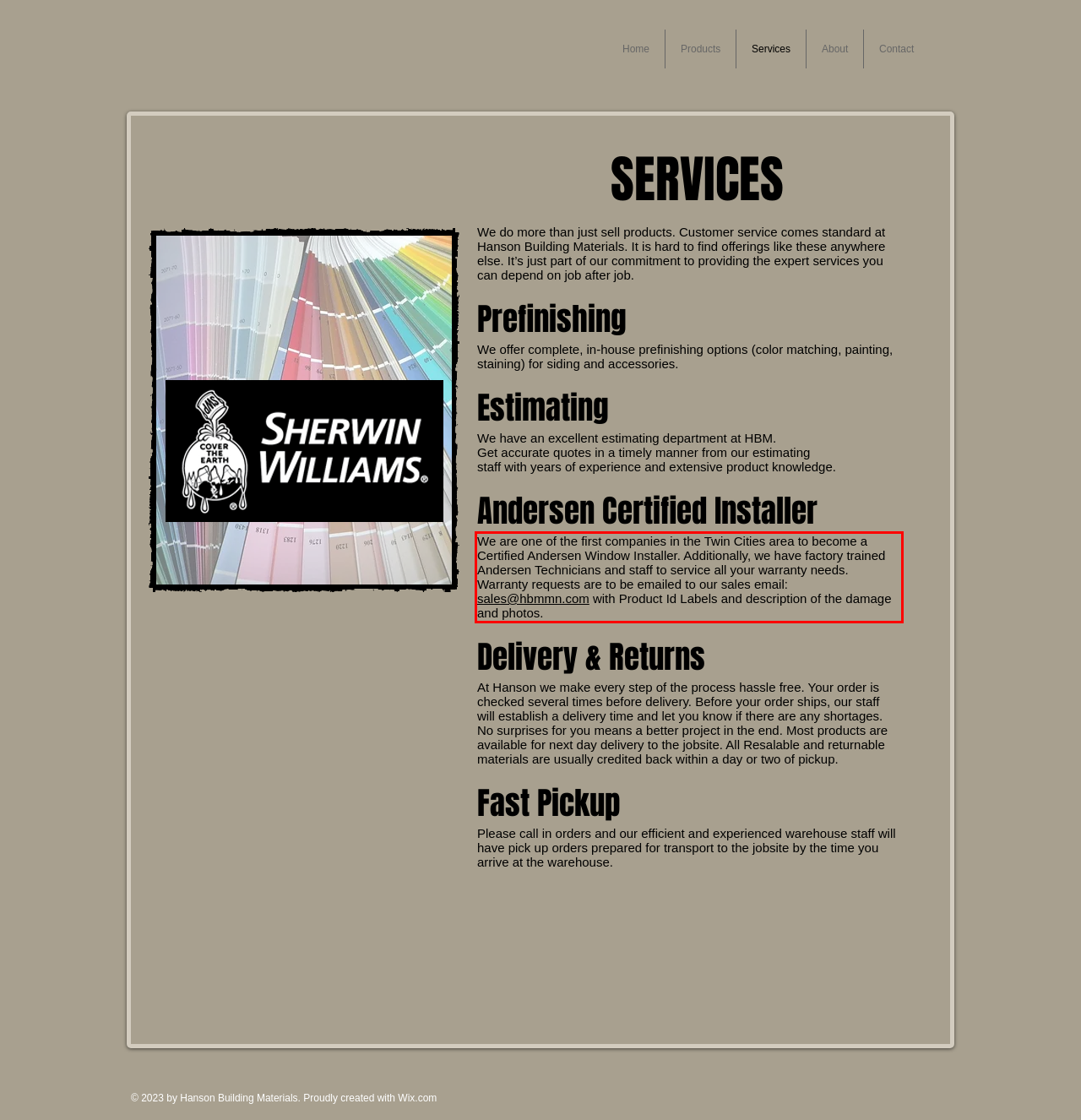Identify the text inside the red bounding box in the provided webpage screenshot and transcribe it.

We are one of the first companies in the Twin Cities area to become a Certified Andersen Window Installer. Additionally, we have factory trained Andersen Technicians and staff to service all your warranty needs. Warranty requests are to be emailed to our sales email: sales@hbmmn.com with Product Id Labels and description of the damage and photos.